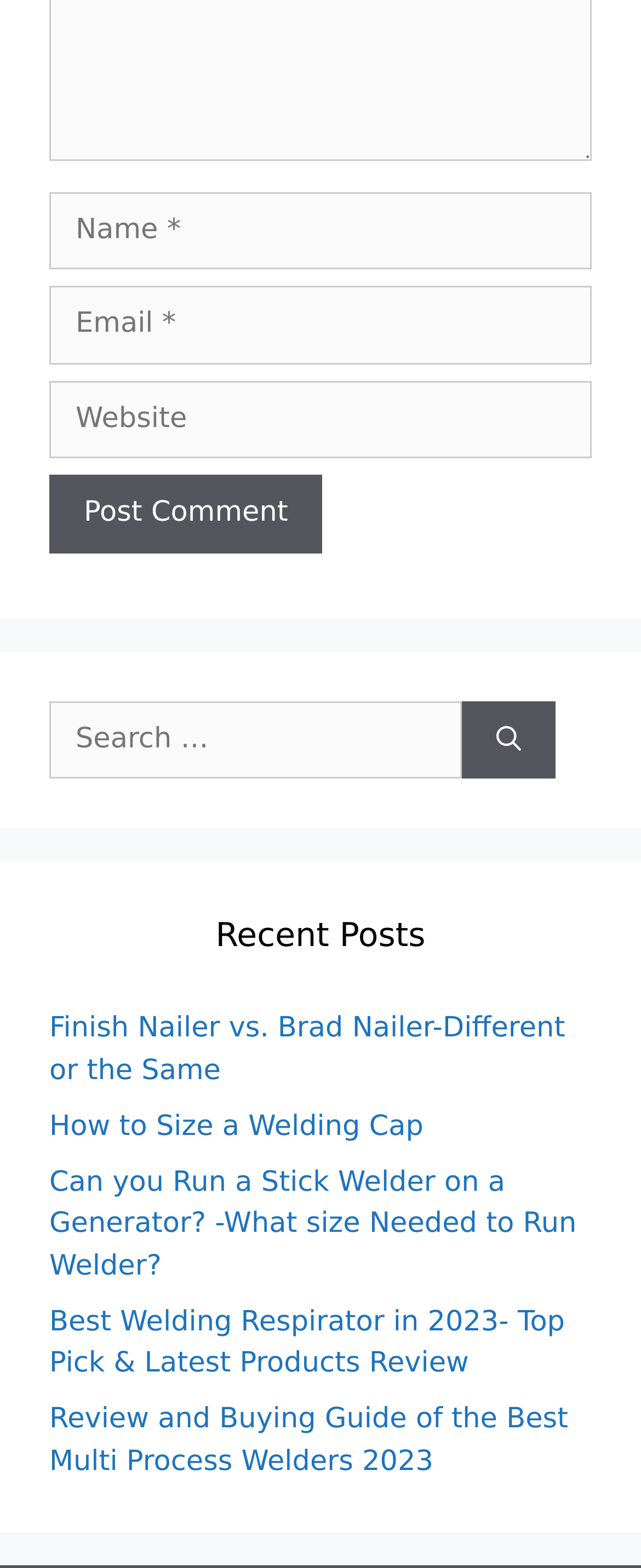Please determine the bounding box coordinates of the clickable area required to carry out the following instruction: "Enter your name". The coordinates must be four float numbers between 0 and 1, represented as [left, top, right, bottom].

[0.077, 0.122, 0.923, 0.172]